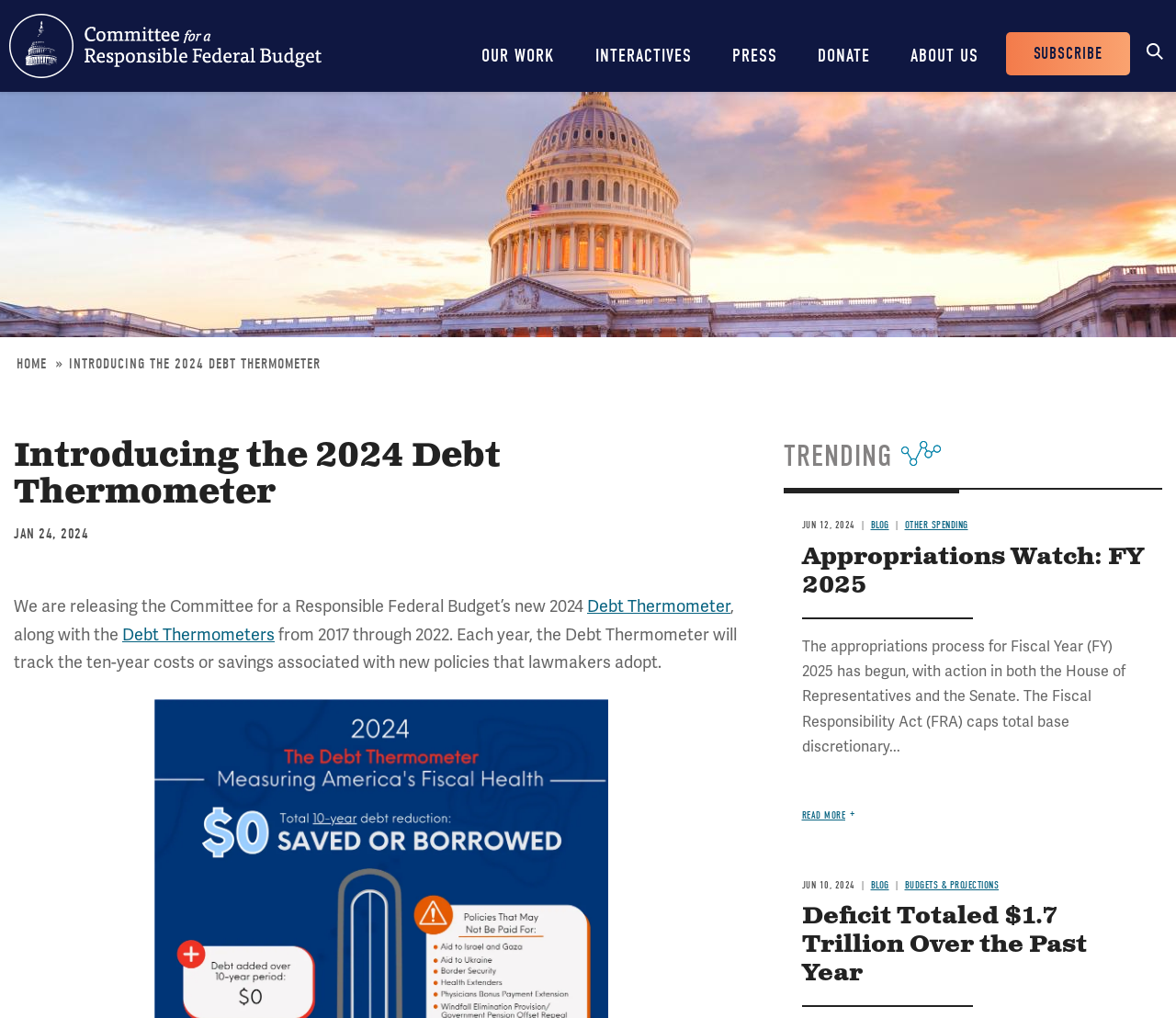Specify the bounding box coordinates of the element's area that should be clicked to execute the given instruction: "Read more about 'Appropriations Watch: FY 2025'". The coordinates should be four float numbers between 0 and 1, i.e., [left, top, right, bottom].

[0.682, 0.795, 0.727, 0.807]